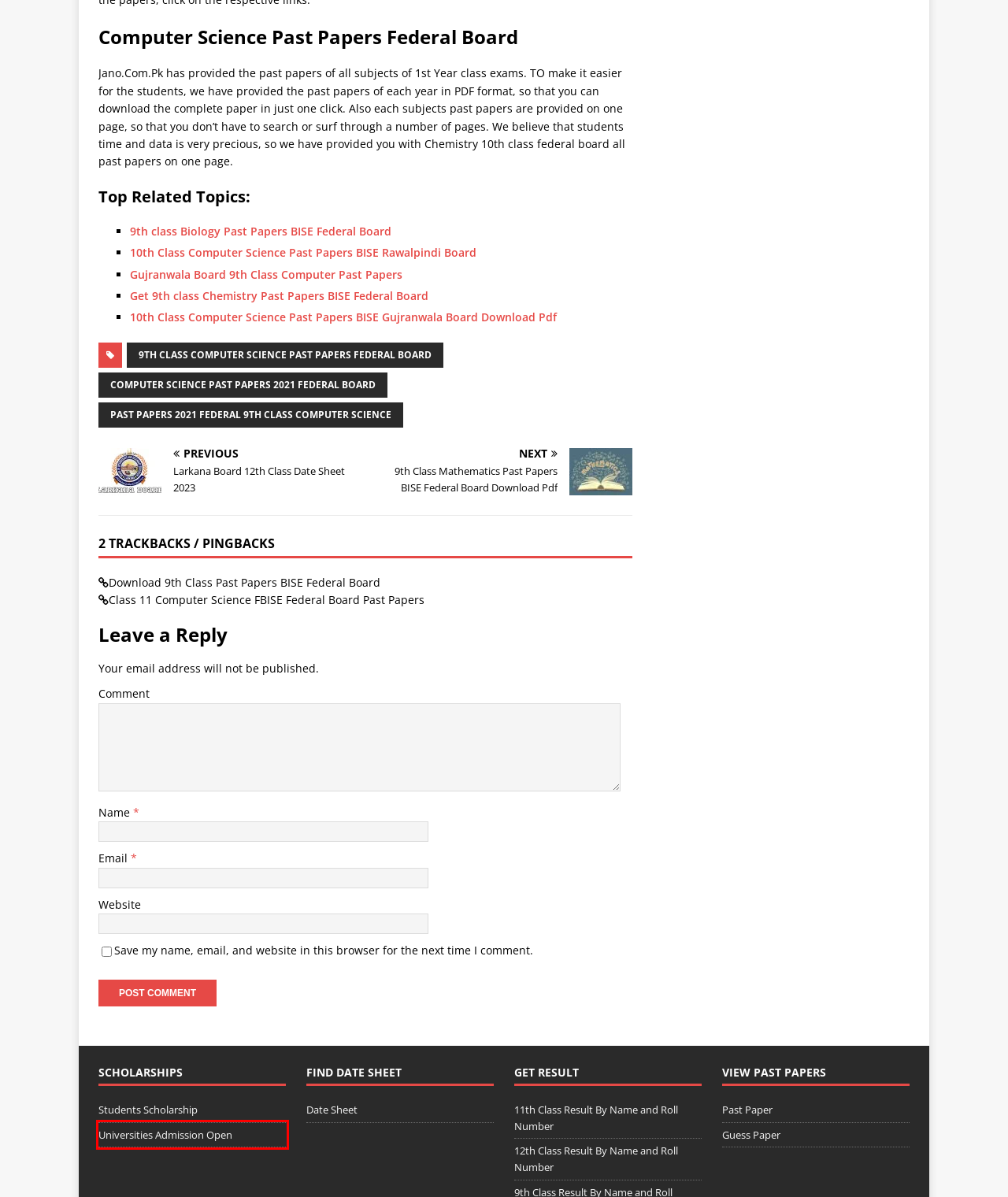Observe the provided screenshot of a webpage with a red bounding box around a specific UI element. Choose the webpage description that best fits the new webpage after you click on the highlighted element. These are your options:
A. Universities Admission Open
B. Gujranwala Board 9th Class Computer Past Papers
C. Past Papers 2021 Federal 9th Class Computer science
D. 9th class Computer Science Past Papers Federal Board
E. Download 9th Class Past Papers BISE Federal Board
F. Students Scholarship
G. 10th Class Computer Science Past Papers BISE Rawalpindi Board
H. 11th Class Result By Name and Roll Number

A